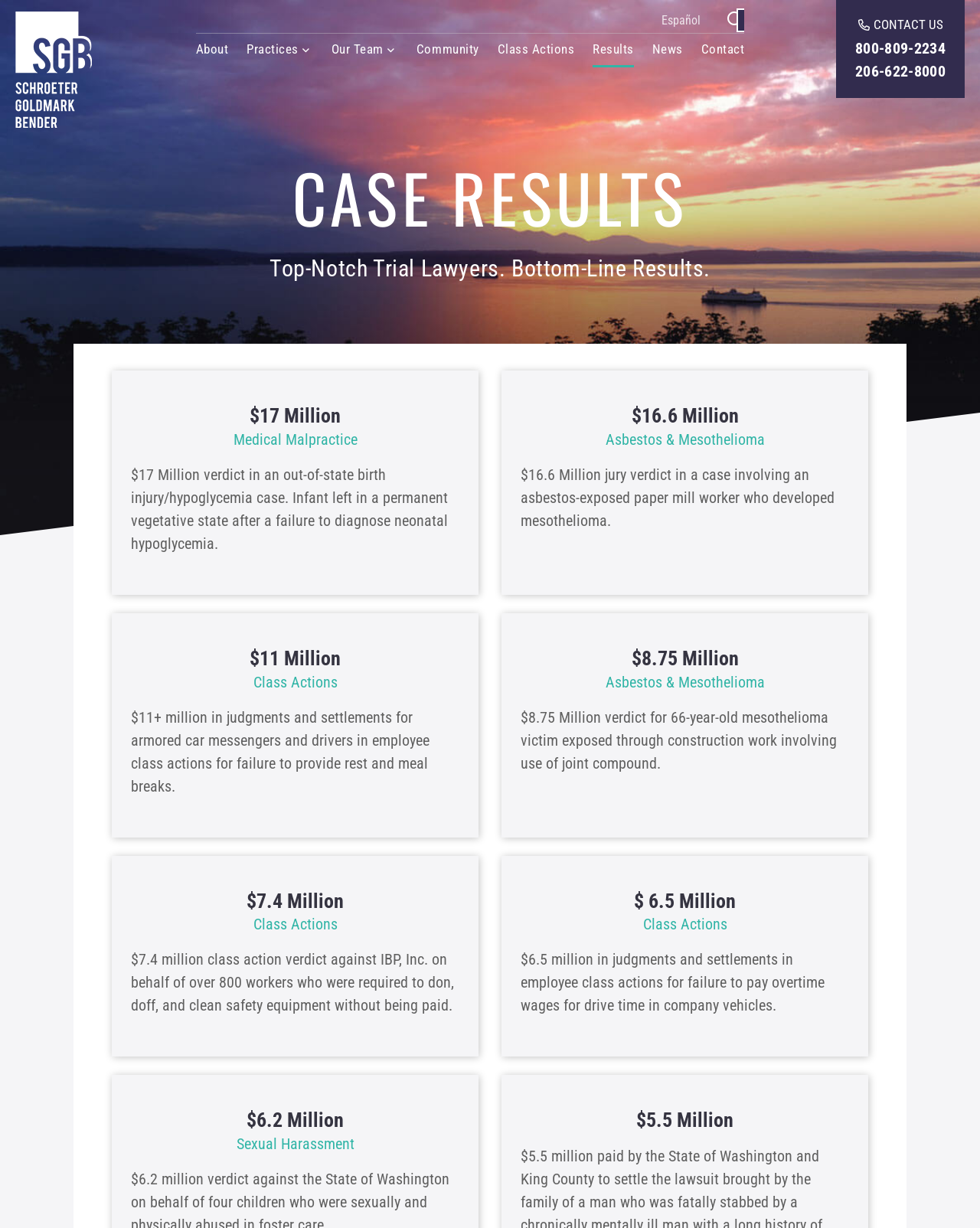Answer the following query with a single word or phrase:
What is the primary purpose of this webpage?

Showcase case results